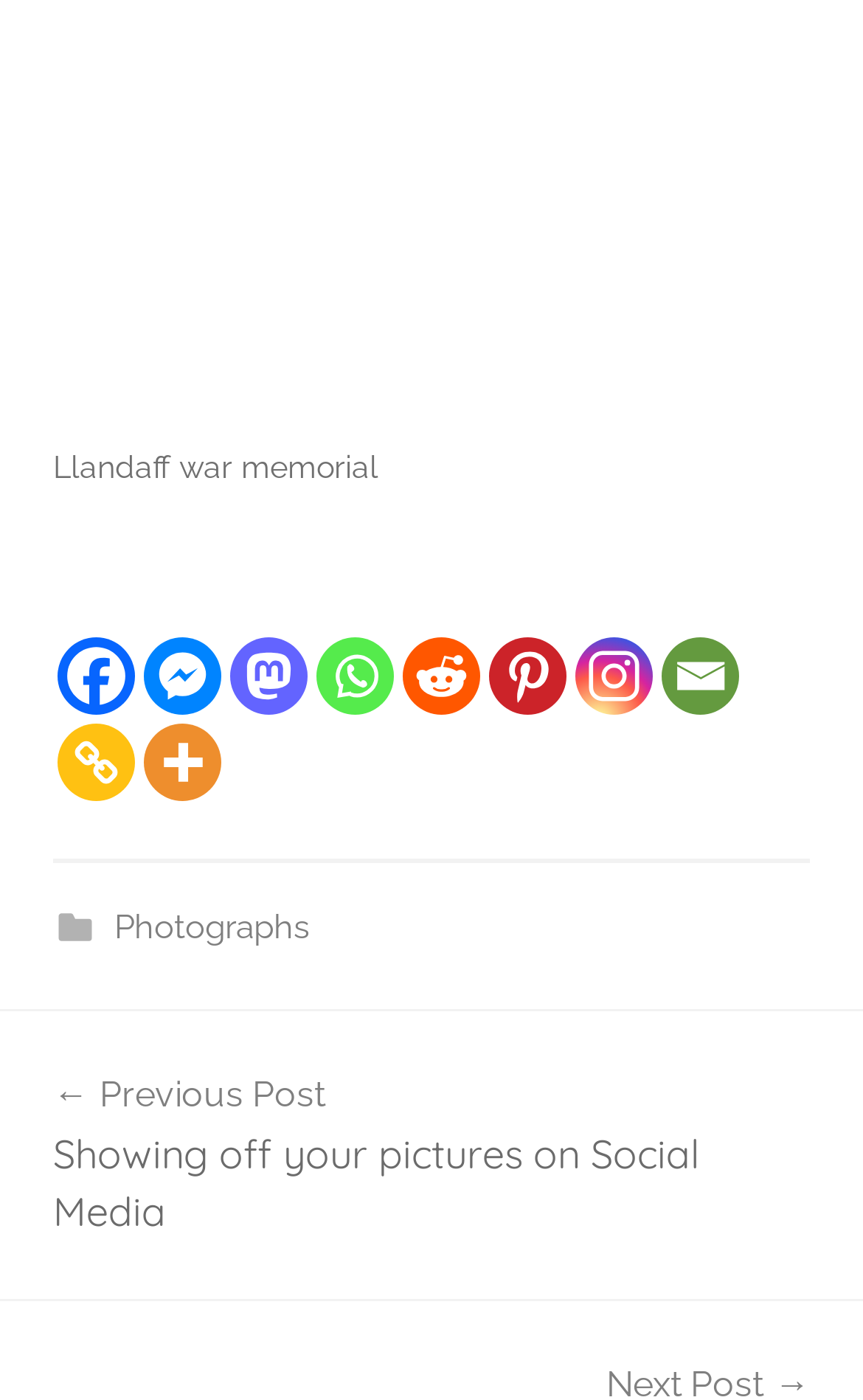What is the previous post about?
Can you offer a detailed and complete answer to this question?

I found a link with the text '←Previous Post' and a heading 'Showing off your pictures on Social Media', which suggests that the previous post is about showing off pictures on social media.